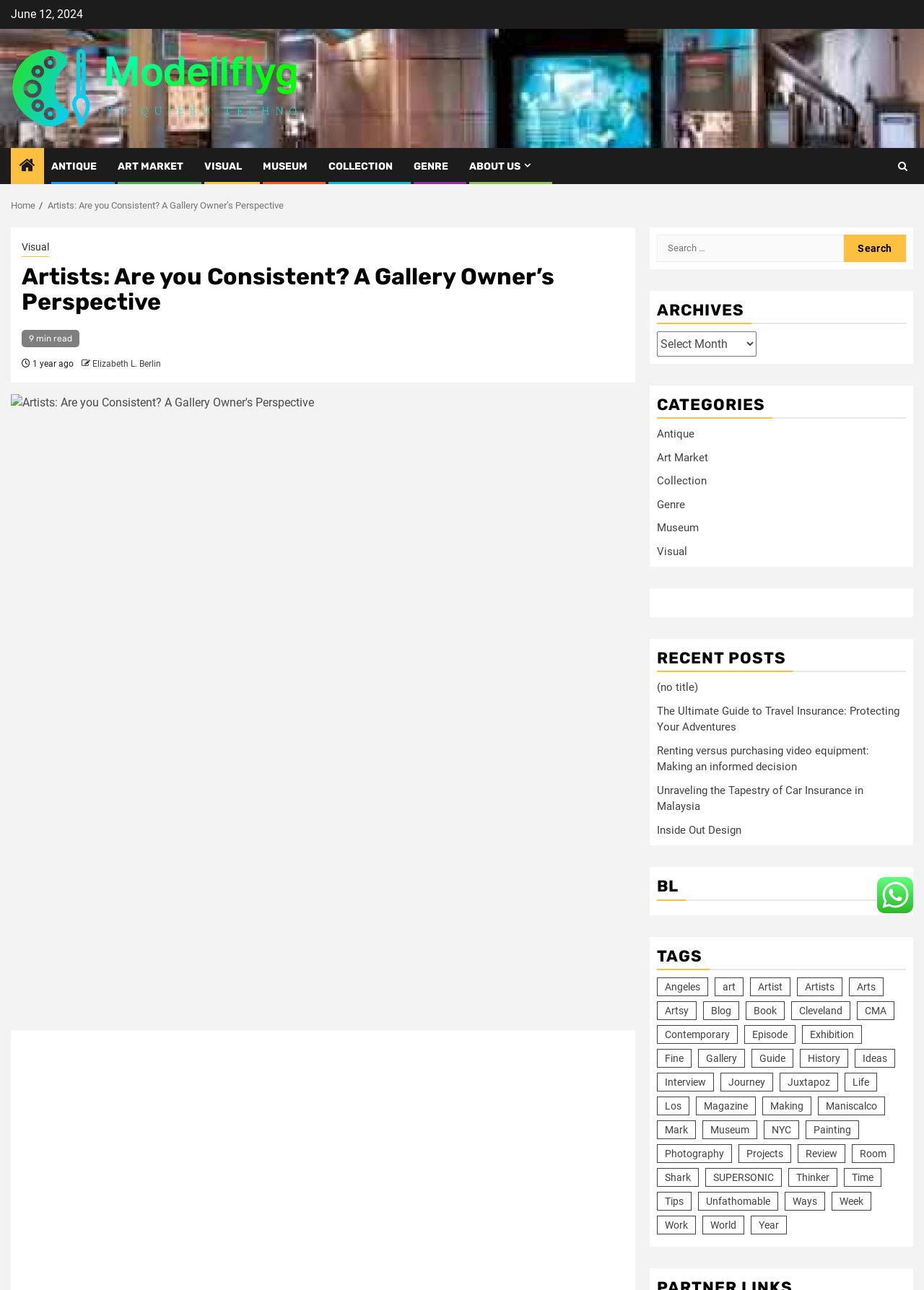Can you find the bounding box coordinates for the element to click on to achieve the instruction: "Select an option from the 'ARCHIVES' dropdown"?

[0.711, 0.257, 0.819, 0.276]